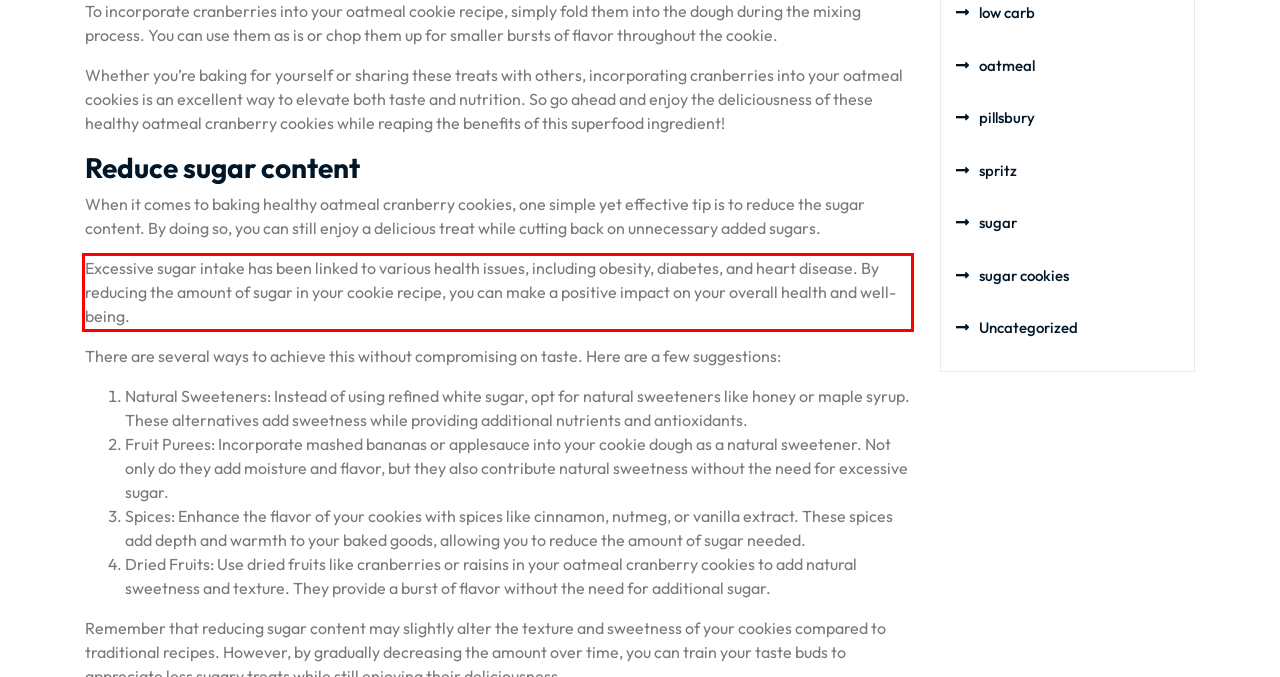Look at the screenshot of the webpage, locate the red rectangle bounding box, and generate the text content that it contains.

Excessive sugar intake has been linked to various health issues, including obesity, diabetes, and heart disease. By reducing the amount of sugar in your cookie recipe, you can make a positive impact on your overall health and well-being.